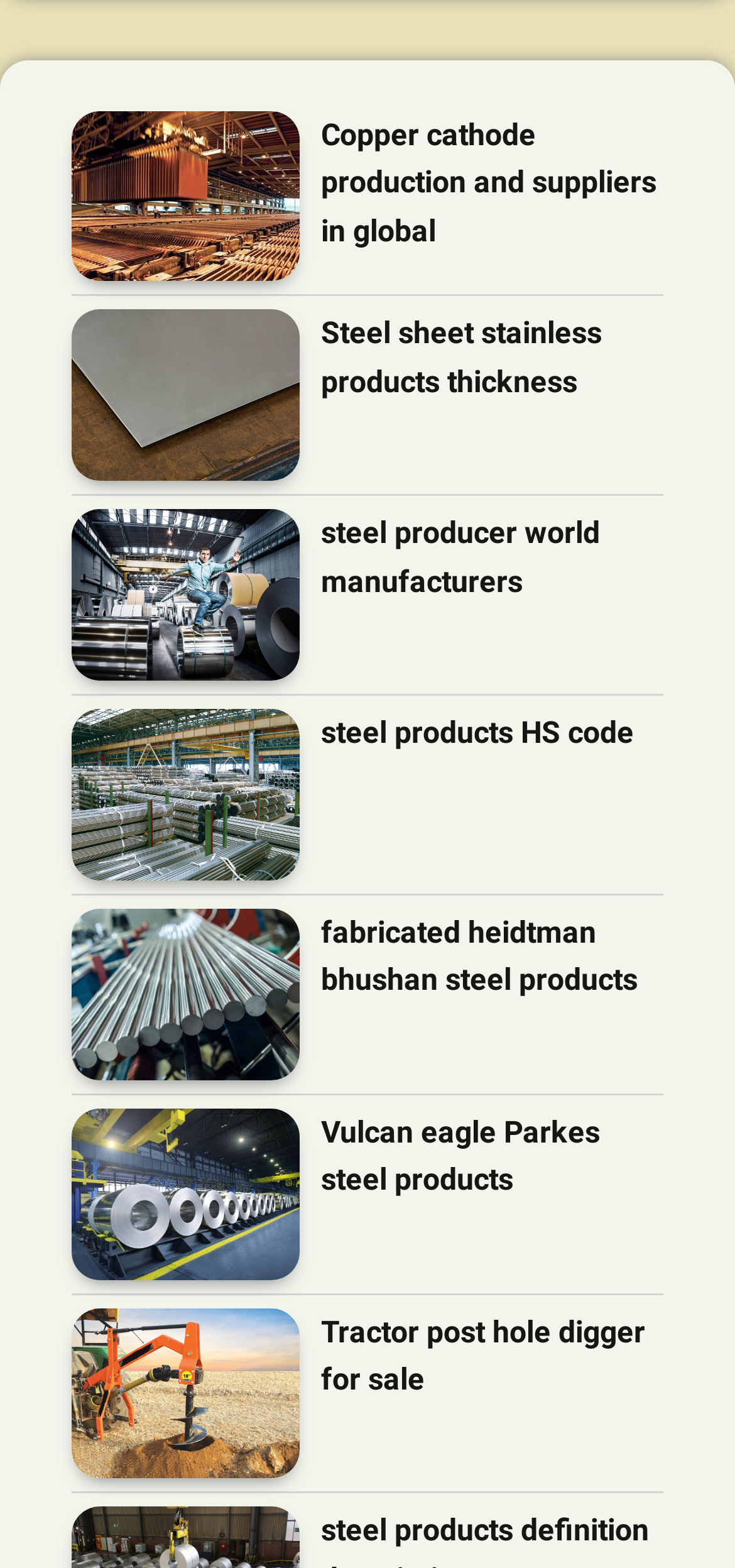For the following element description, predict the bounding box coordinates in the format (top-left x, top-left y, bottom-right x, bottom-right y). All values should be floating point numbers between 0 and 1. Description: steel producer world manufacturers

[0.437, 0.325, 0.903, 0.388]